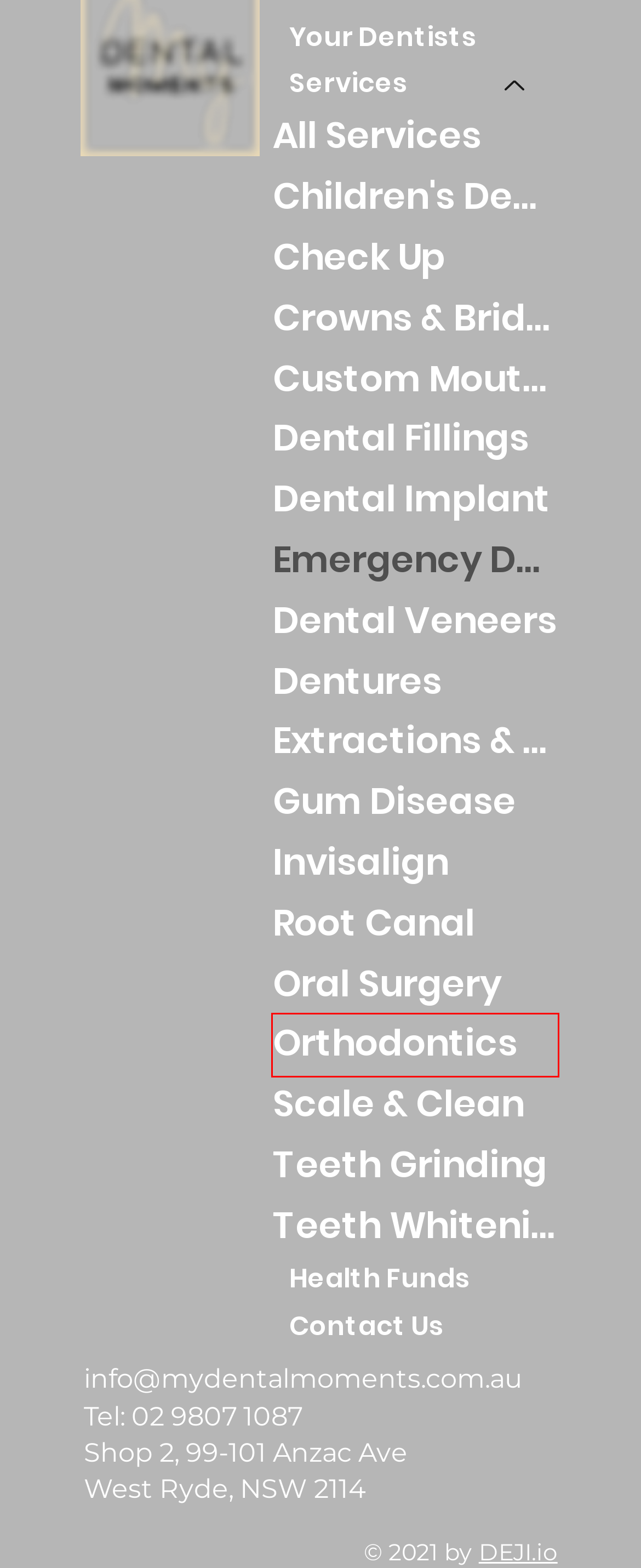Review the webpage screenshot provided, noting the red bounding box around a UI element. Choose the description that best matches the new webpage after clicking the element within the bounding box. The following are the options:
A. Custom Mouthguards | My Dental Moments | Protect Your Smile
B. Teeth Whitening | My Dental Moments | Pearly Whites | West Ryde
C. Dental Fillings | My Dental Moments | Beautiful Smile | Tooth Decay
D. Children's Dentistry in West Ryde | My Dental Moments
E. Check Up | West Ryde | My Dental Moments
F. Dental Veneers | My Dental Moments | Beautiful Smile | Book Online
G. Scale & Clean | My Dental Moments | Bright Smile | Book Online
H. Orthodontics | My Dental Moments | Book Online | West Ryde

H